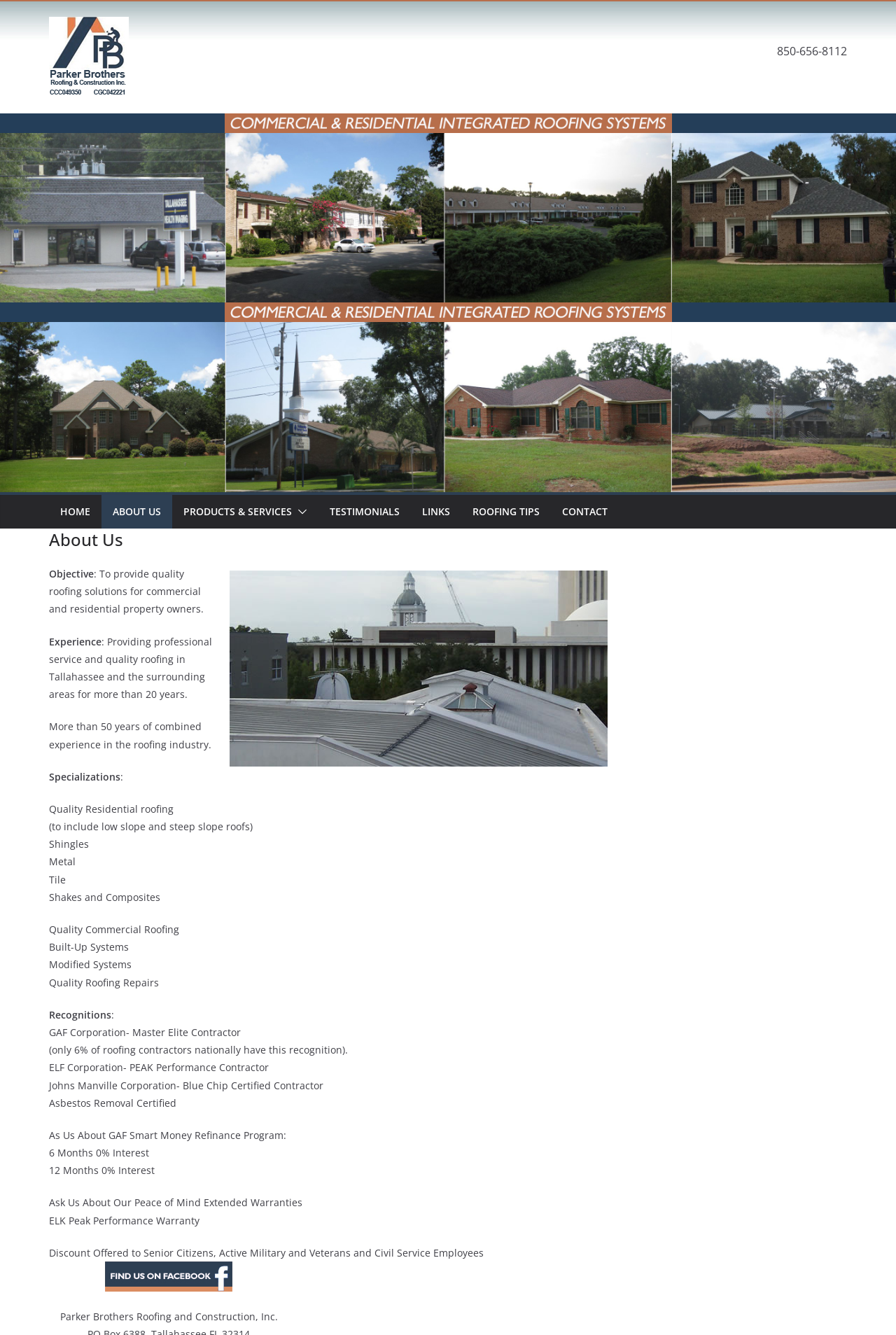Answer this question in one word or a short phrase: What is the name of the company?

Parker Brothers Roofing and Construction, Inc.